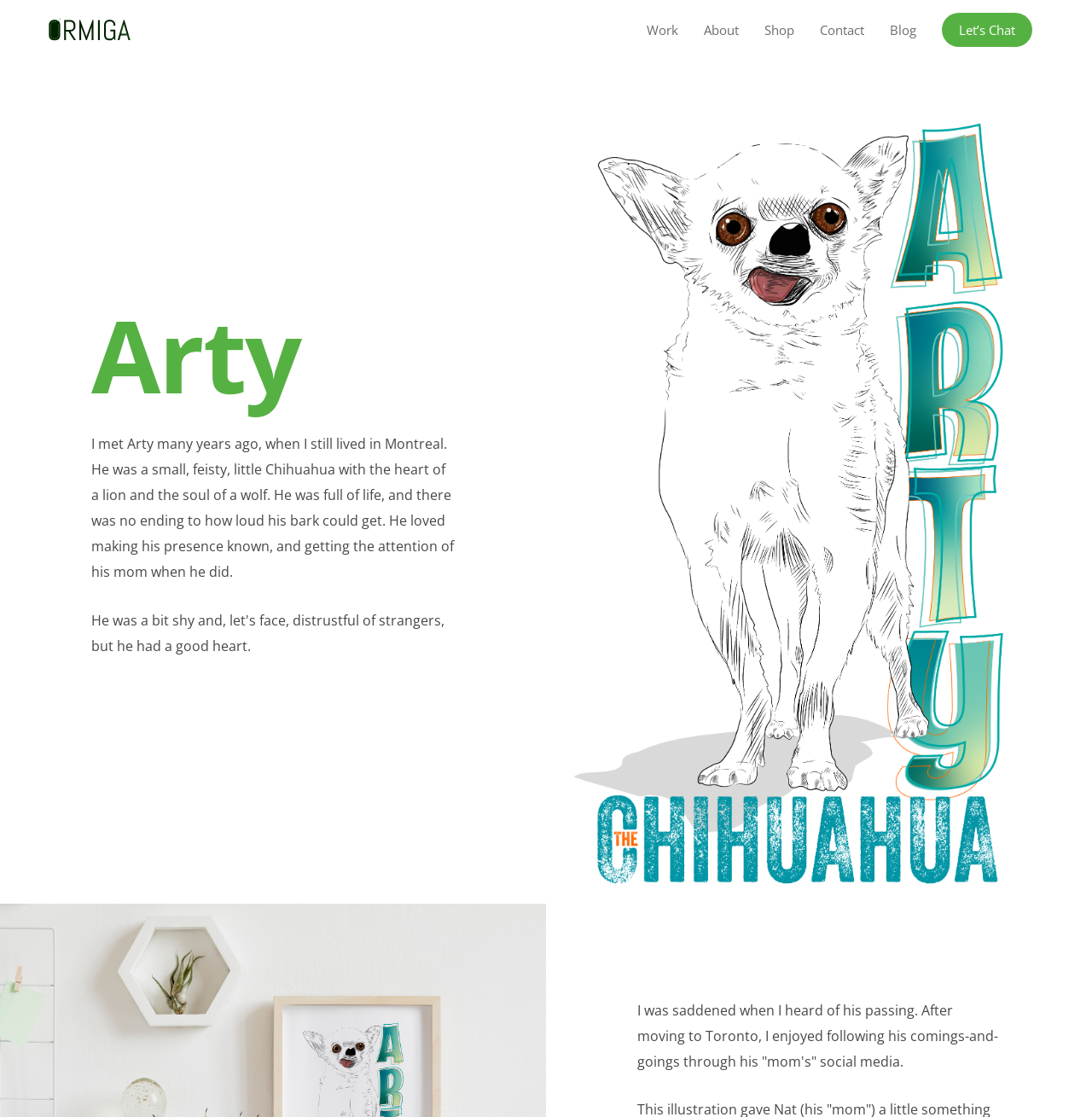Give a detailed overview of the webpage's appearance and contents.

The webpage is about Arty, a Chihuahua, and is part of Ormiga Creative. At the top left, there is a link to Ormiga Creative accompanied by a small image. On the top right, there are six links: Work, About, Shop, Contact, Blog, and Let's Chat, arranged horizontally in that order.

Below the links, the name "Arty" is prominently displayed. Underneath the name, there is a paragraph of text that describes Arty's personality and behavior when he was alive. The text is followed by a large image of Arty, which takes up most of the page's width.

At the bottom of the page, there is another paragraph of text that expresses sadness about Arty's passing and mentions following his life through social media.